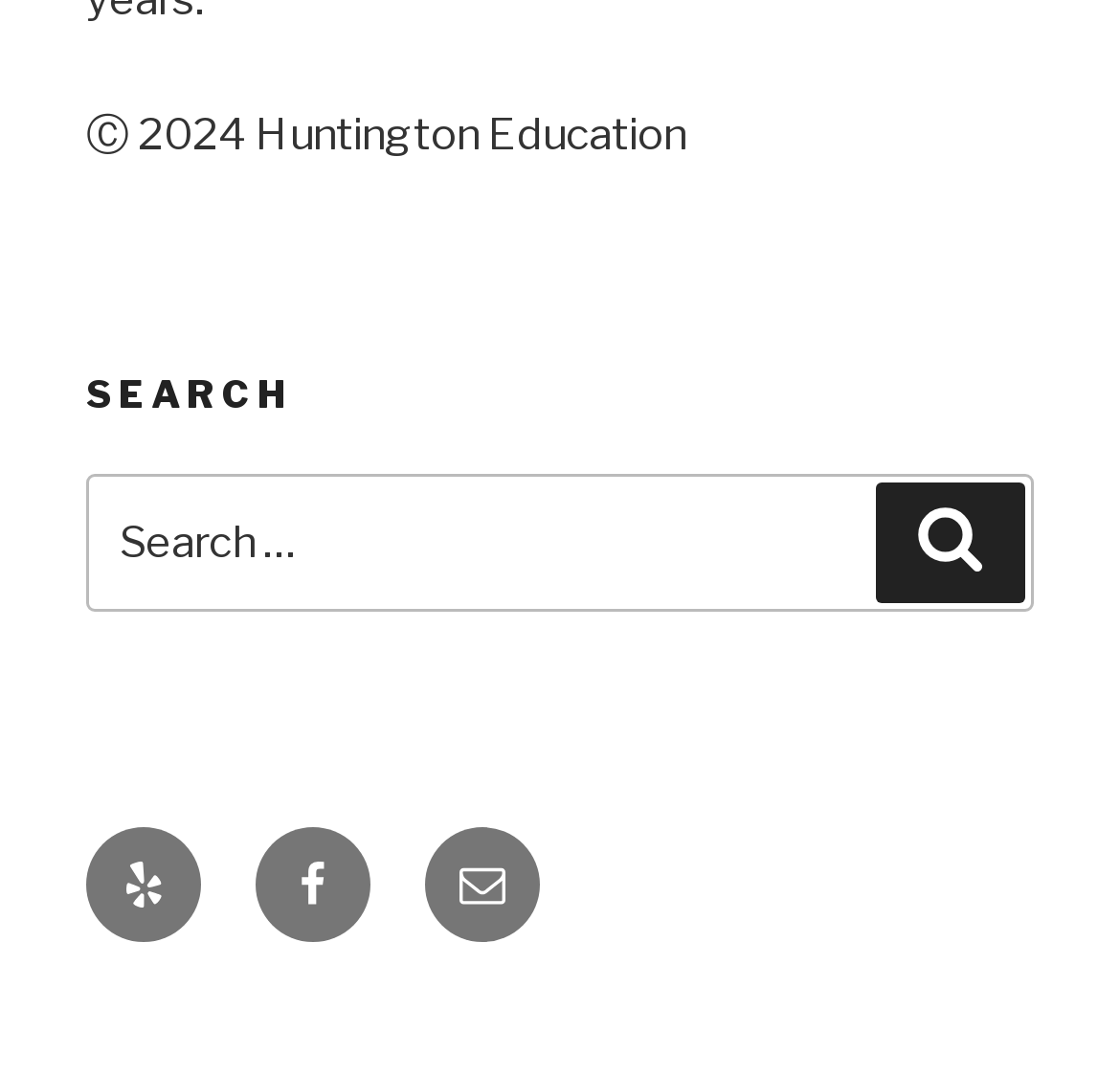What is the theme of the webpage?
Based on the image, answer the question with as much detail as possible.

The webpage appears to be related to education, as it has a copyright notice from 'Huntington Education' and a search function, suggesting that it is an educational institution's website.